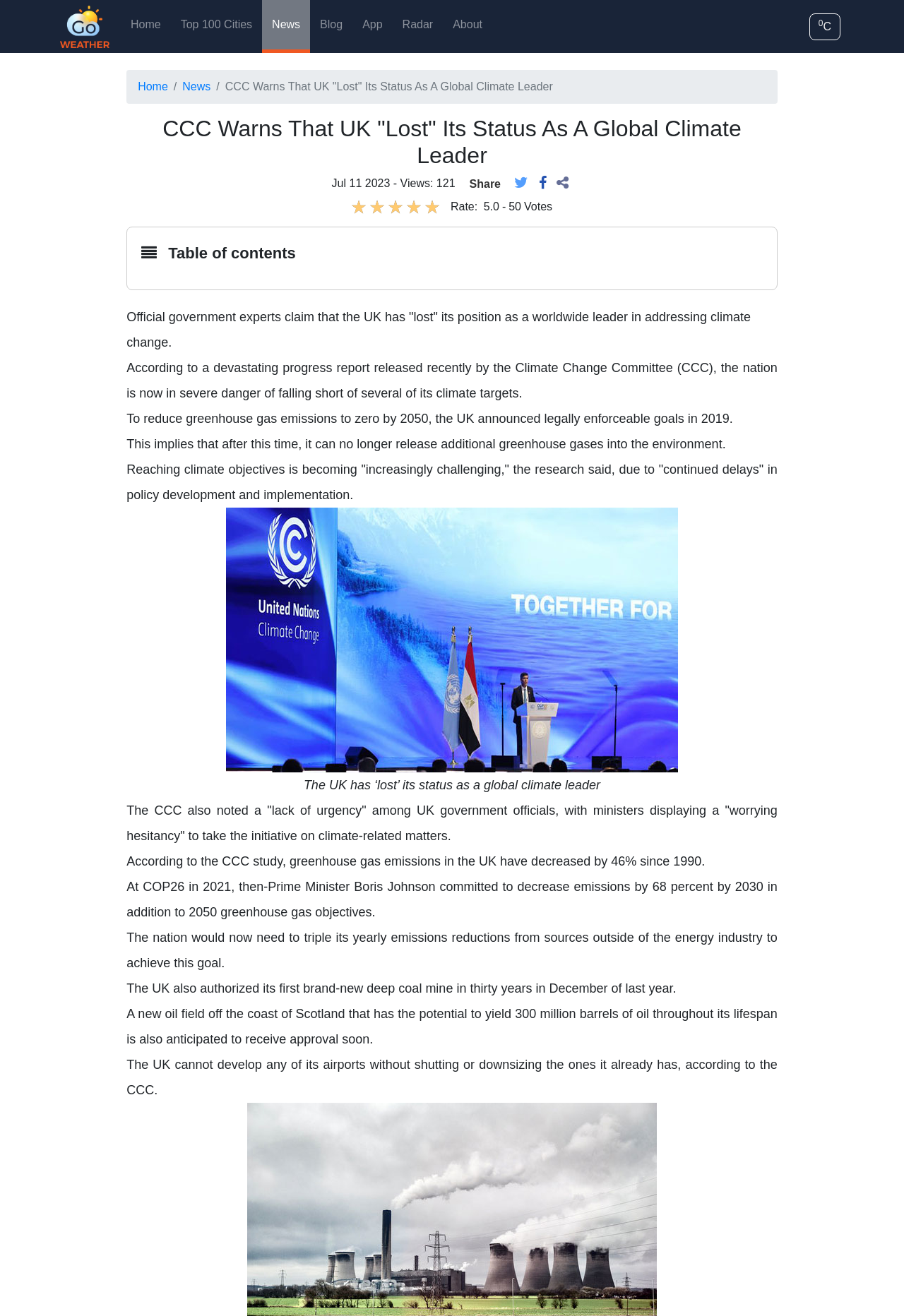Identify the bounding box coordinates of the clickable section necessary to follow the following instruction: "Click the 'News' link". The coordinates should be presented as four float numbers from 0 to 1, i.e., [left, top, right, bottom].

[0.295, 0.0, 0.338, 0.038]